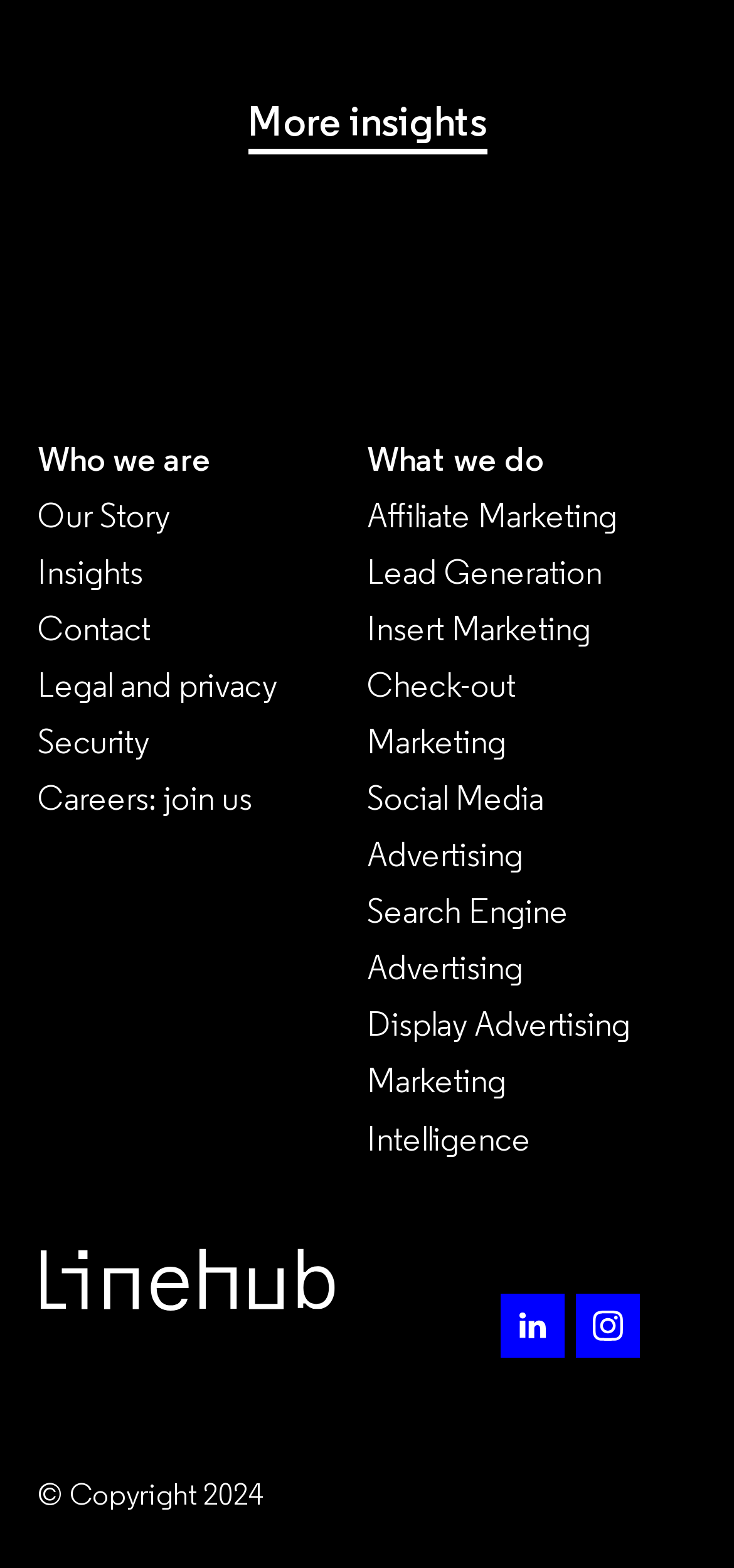Given the description "Affiliate Marketing", provide the bounding box coordinates of the corresponding UI element.

[0.5, 0.319, 0.841, 0.342]